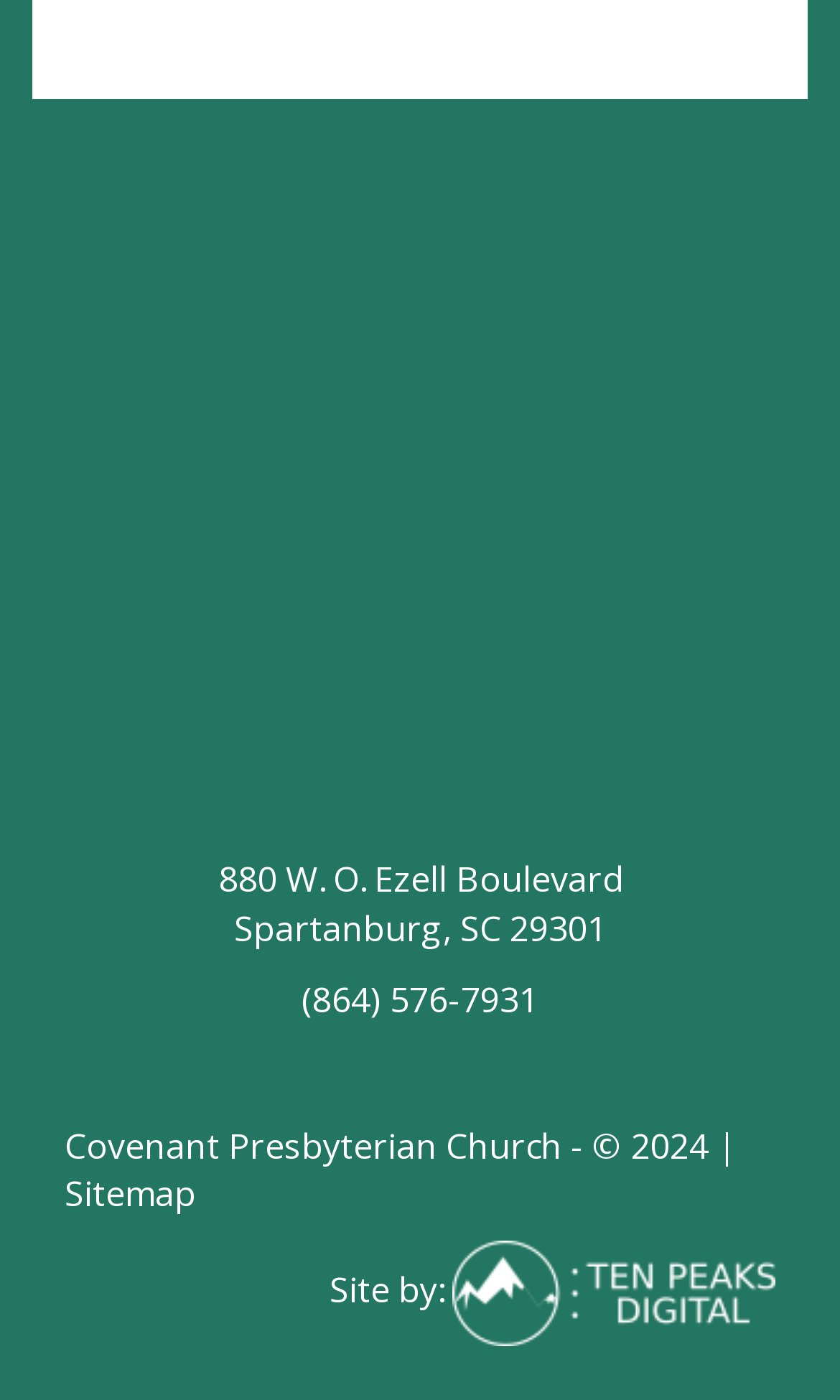What is the phone number of Covenant Presbyterian Church?
Look at the screenshot and respond with a single word or phrase.

(864) 576-7931